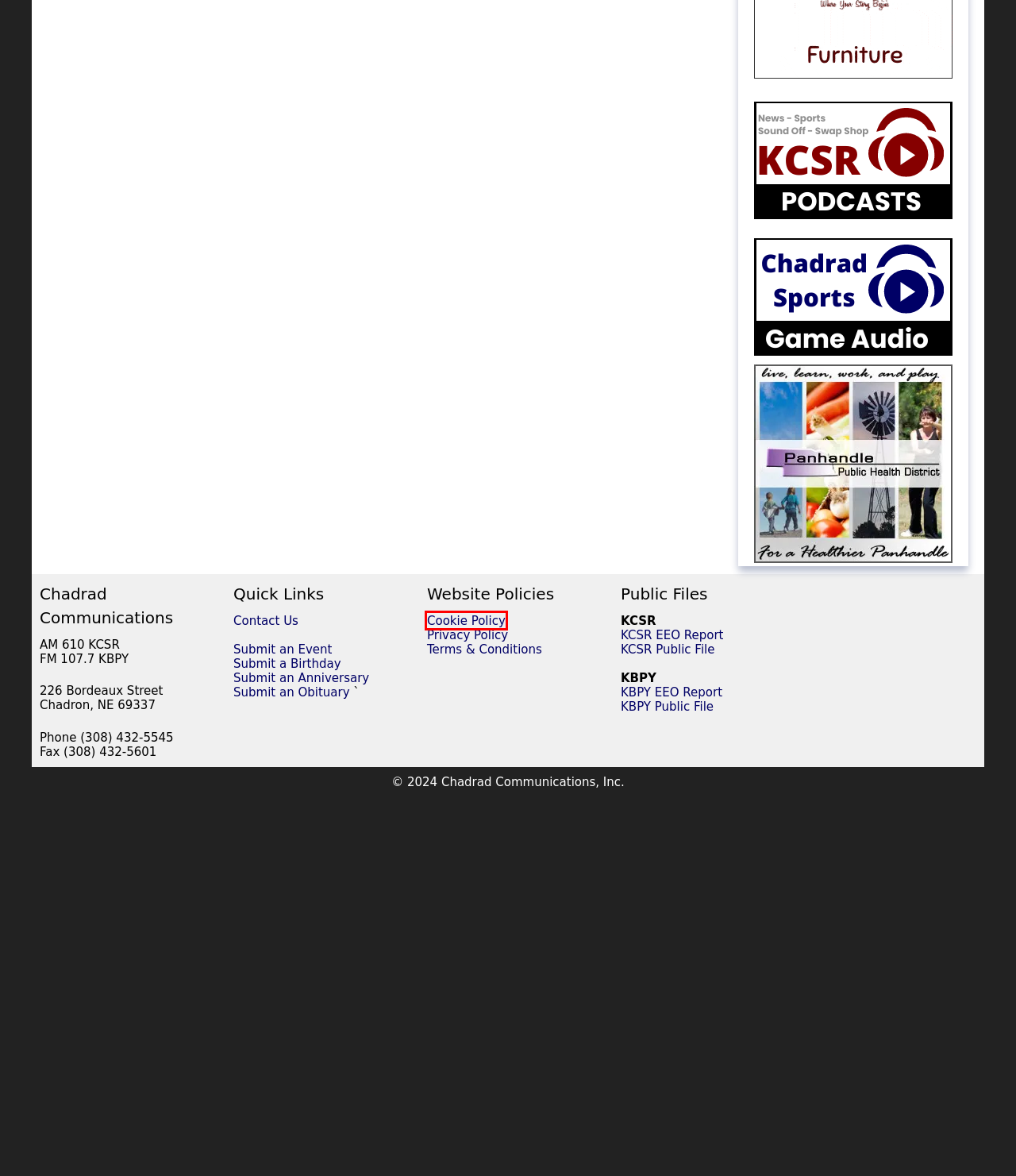Review the webpage screenshot and focus on the UI element within the red bounding box. Select the best-matching webpage description for the new webpage that follows after clicking the highlighted element. Here are the candidates:
A. Privacy Policy – KCSR / KBPY
B. Submit Obituary – KCSR / KBPY
C. Daily Podcasts – KCSR / KBPY
D. Terms and Conditions – KCSR / KBPY
E. Add Event – KCSR / KBPY
F. Wyoming Travel Information Map
G. Cookie Policy – KCSR / KBPY
H. Metals – KCSR / KBPY

G